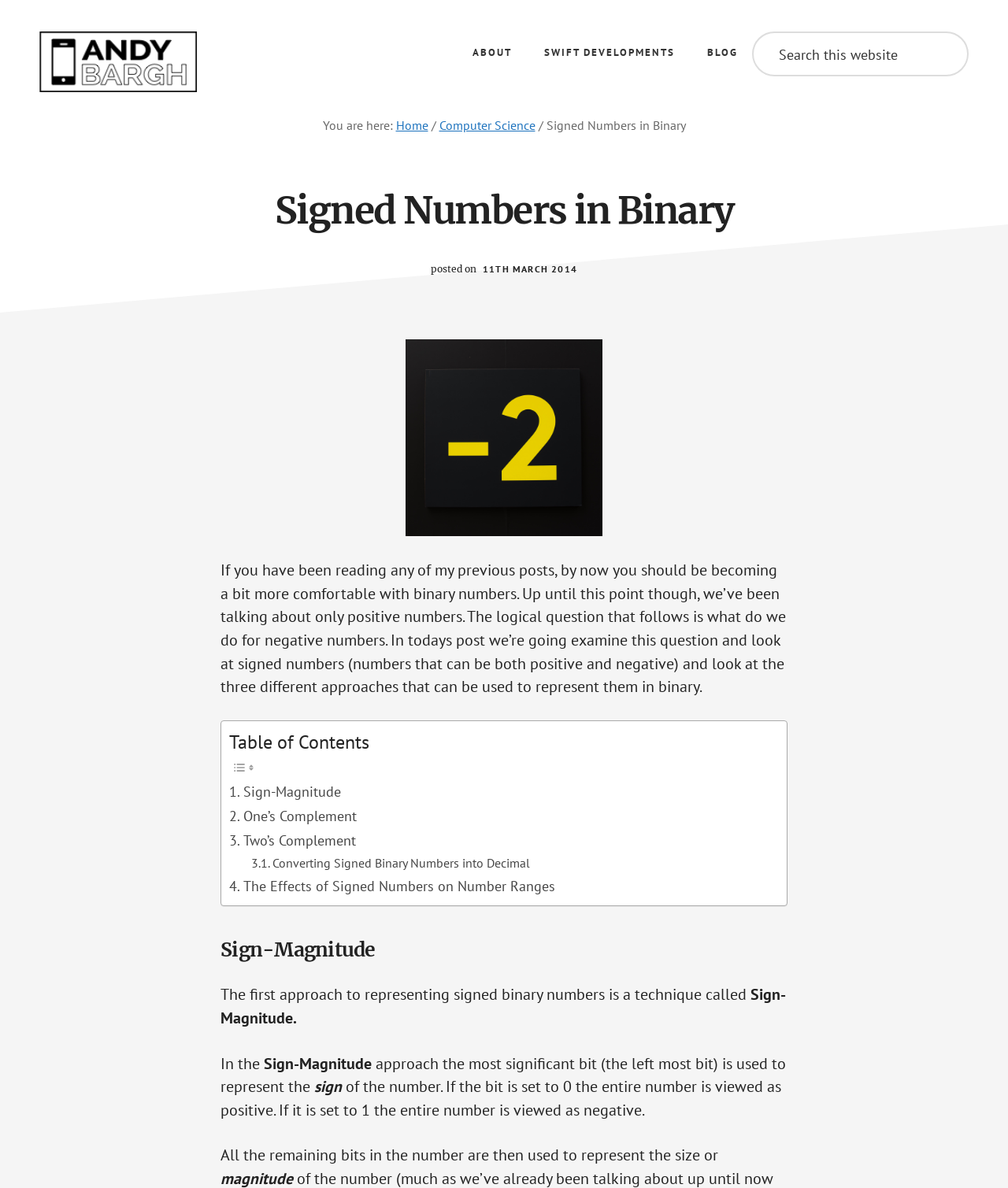Bounding box coordinates are given in the format (top-left x, top-left y, bottom-right x, bottom-right y). All values should be floating point numbers between 0 and 1. Provide the bounding box coordinate for the UI element described as: Computer Science

[0.436, 0.099, 0.531, 0.112]